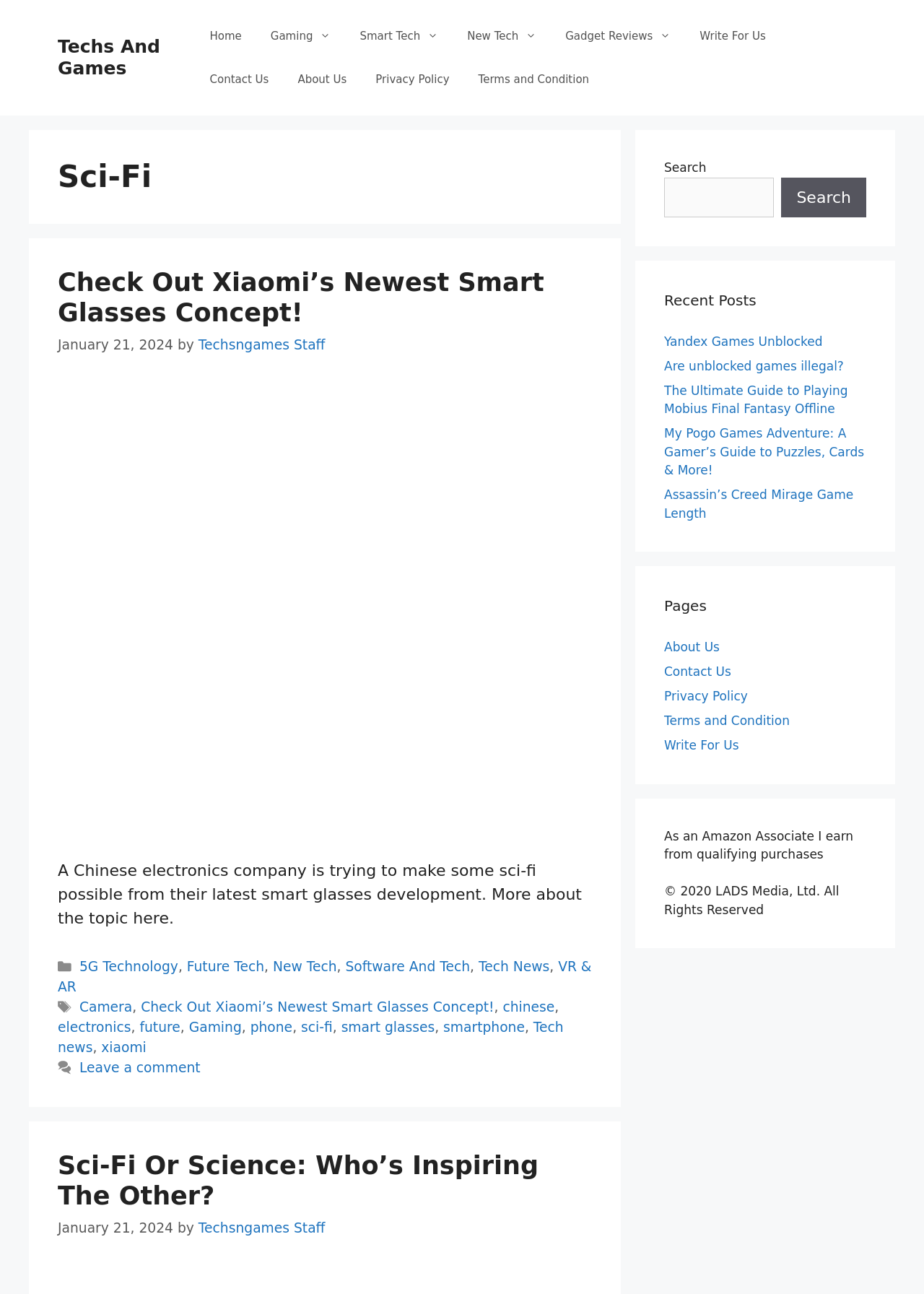What is the purpose of the search box?
Craft a detailed and extensive response to the question.

The search box is located at the top right corner of the webpage, and its purpose is to allow users to search for specific content within the website. This can be inferred by the presence of a search box and a search button next to it.